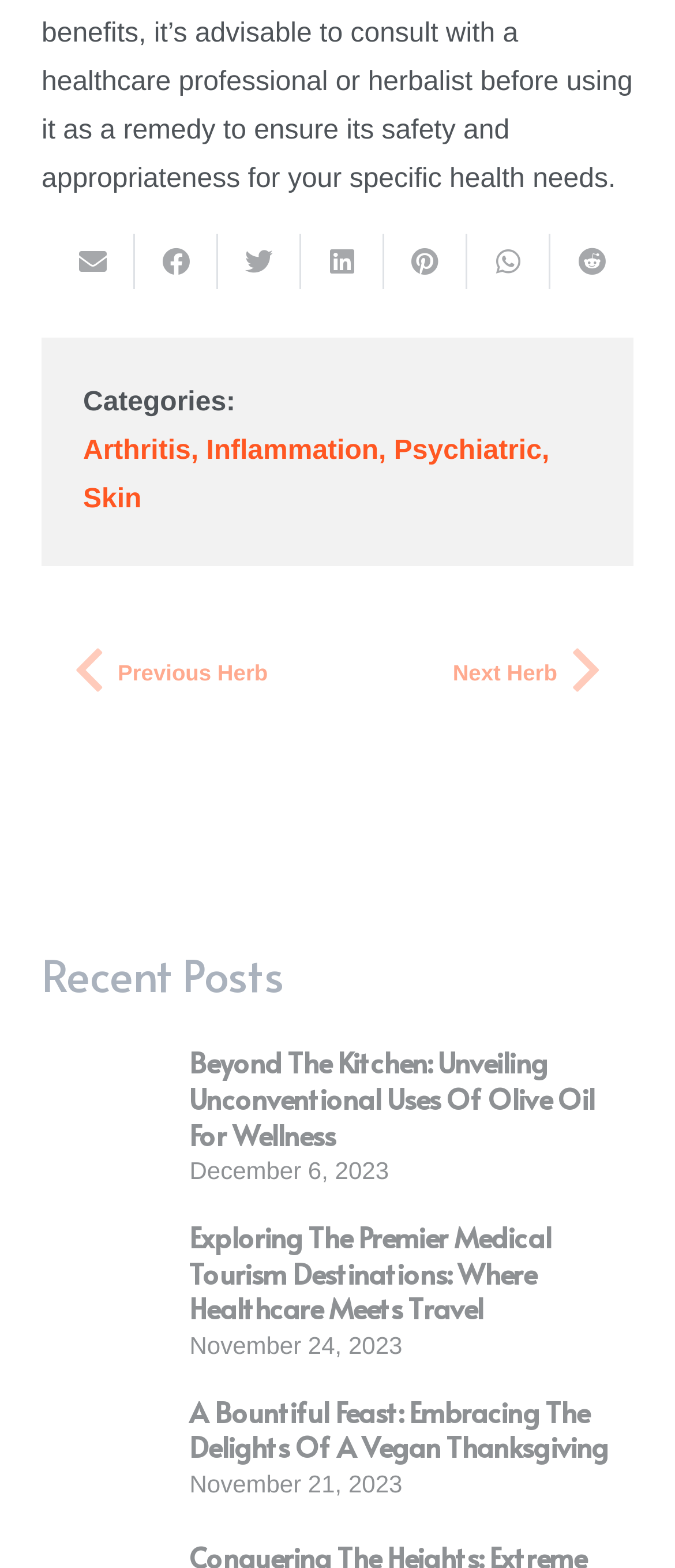What can be done with the links at the top of the webpage?
Kindly give a detailed and elaborate answer to the question.

I looked at the links at the top of the webpage and found that they are all related to sharing or emailing content. The links include 'Email this', 'Share this', 'Tweet this', 'Pin this', and others.